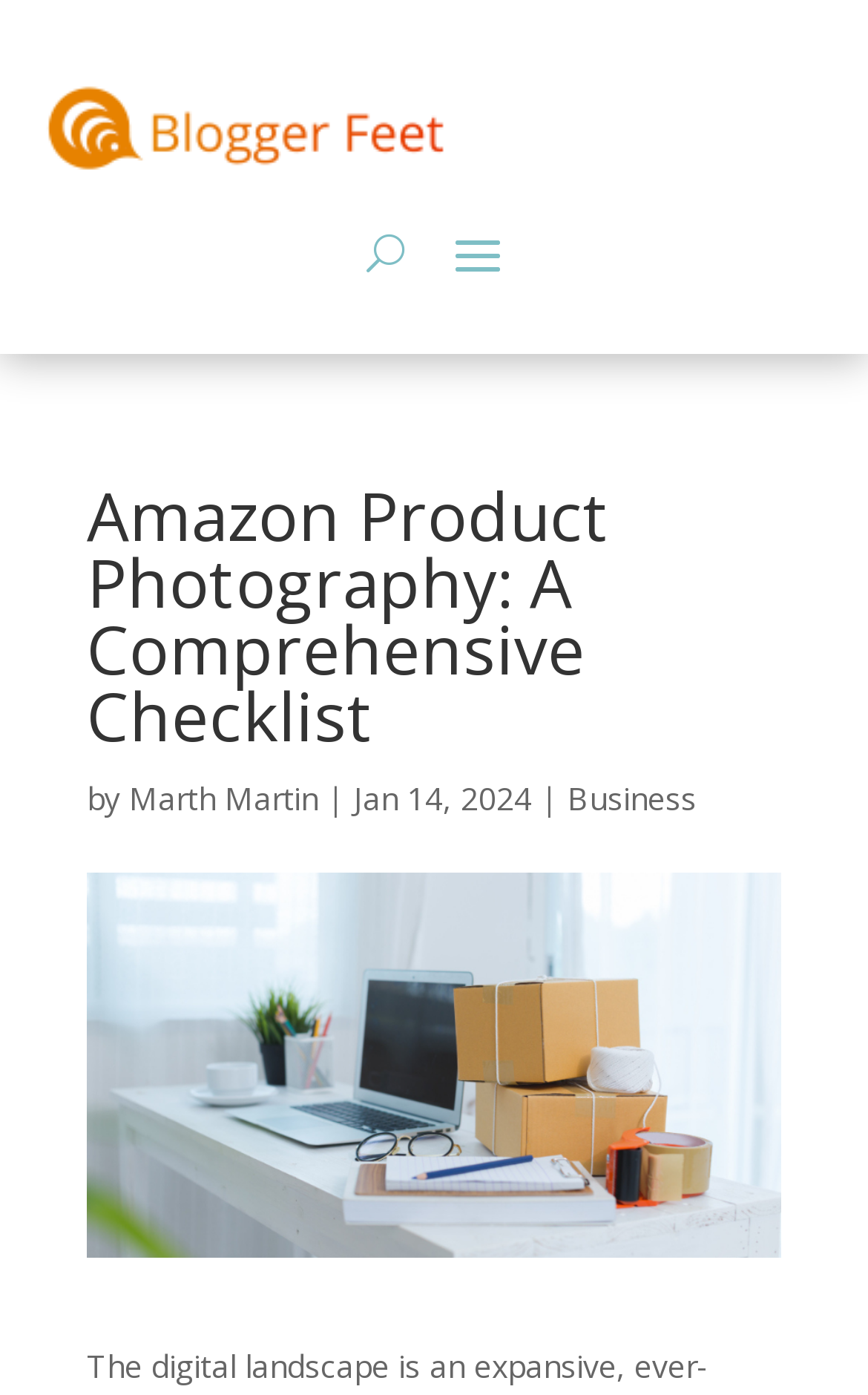Using the information in the image, give a detailed answer to the following question: What is the category of the article?

I found the category of the article by looking at the text that appears to be a category label, which is located near the author's name and date.